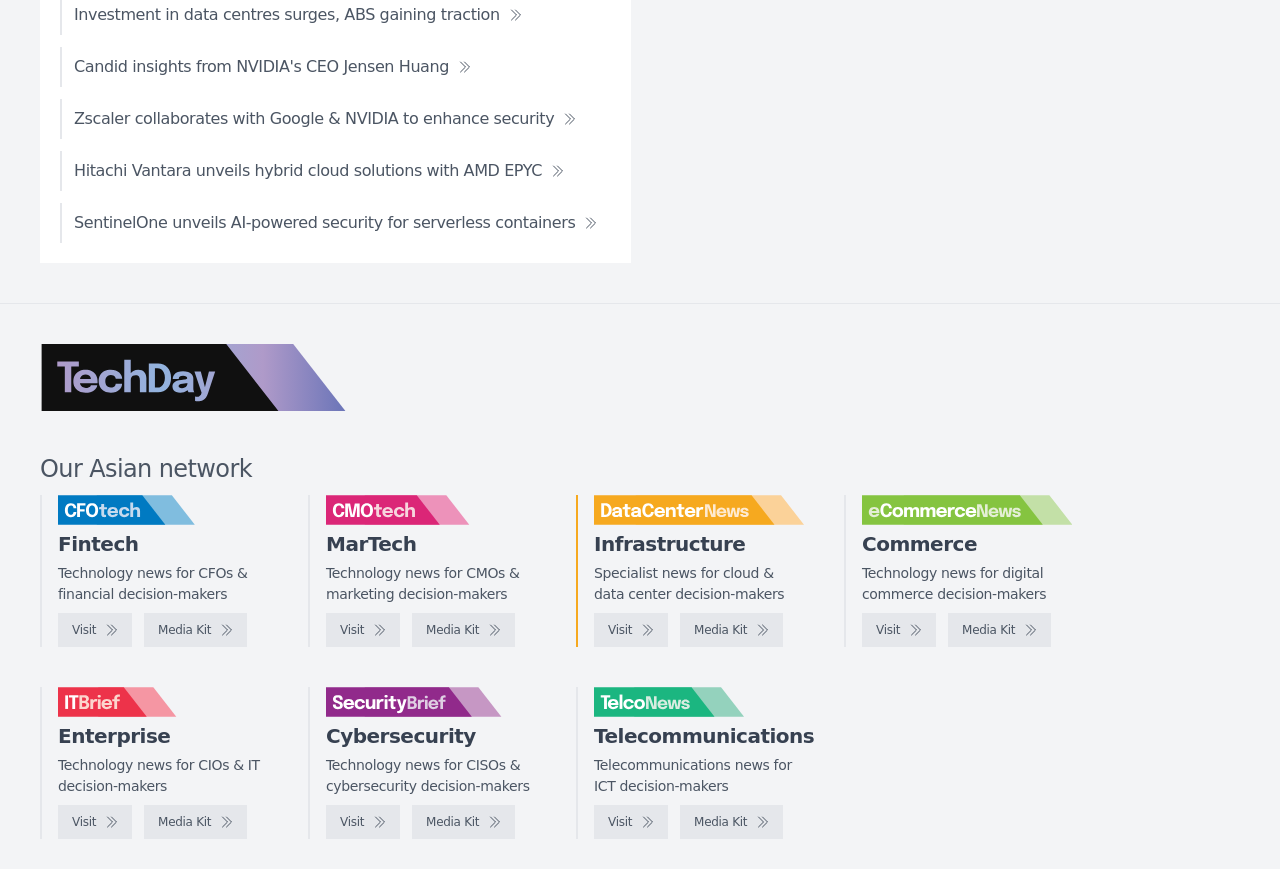Answer this question in one word or a short phrase: How many logos are present on the webpage?

6